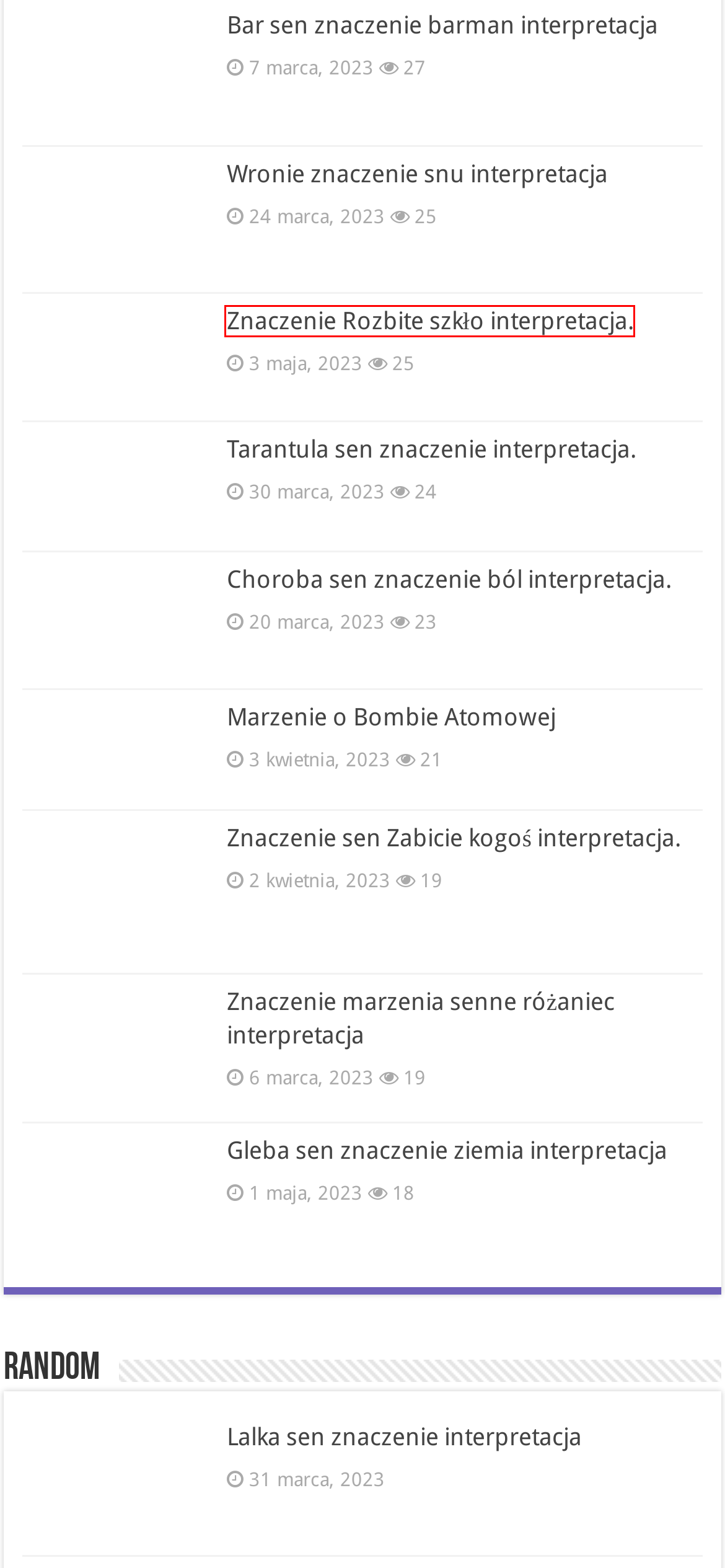Inspect the provided webpage screenshot, concentrating on the element within the red bounding box. Select the description that best represents the new webpage after you click the highlighted element. Here are the candidates:
A. Znaczenie sen Zabicie kogoś interpretacja. - Sennik i interpretacja snów
B. Marzenie o Bombie Atomowej - Sennik i interpretacja snów
C. Gleba sen znaczenie ziemia interpretacja - Sennik i interpretacja snów
D. Znaczenie marzenia senne różaniec interpretacja - Sennik i interpretacja snów
E. Znaczenie Rozbite szkło interpretacja. - Sennik i interpretacja snów
F. Choroba sen znaczenie ból interpretacja. - Sennik i interpretacja snów
G. Lalka sen znaczenie interpretacja - Sennik i interpretacja snów
H. Tarantula sen znaczenie interpretacja. - Sennik i interpretacja snów

E